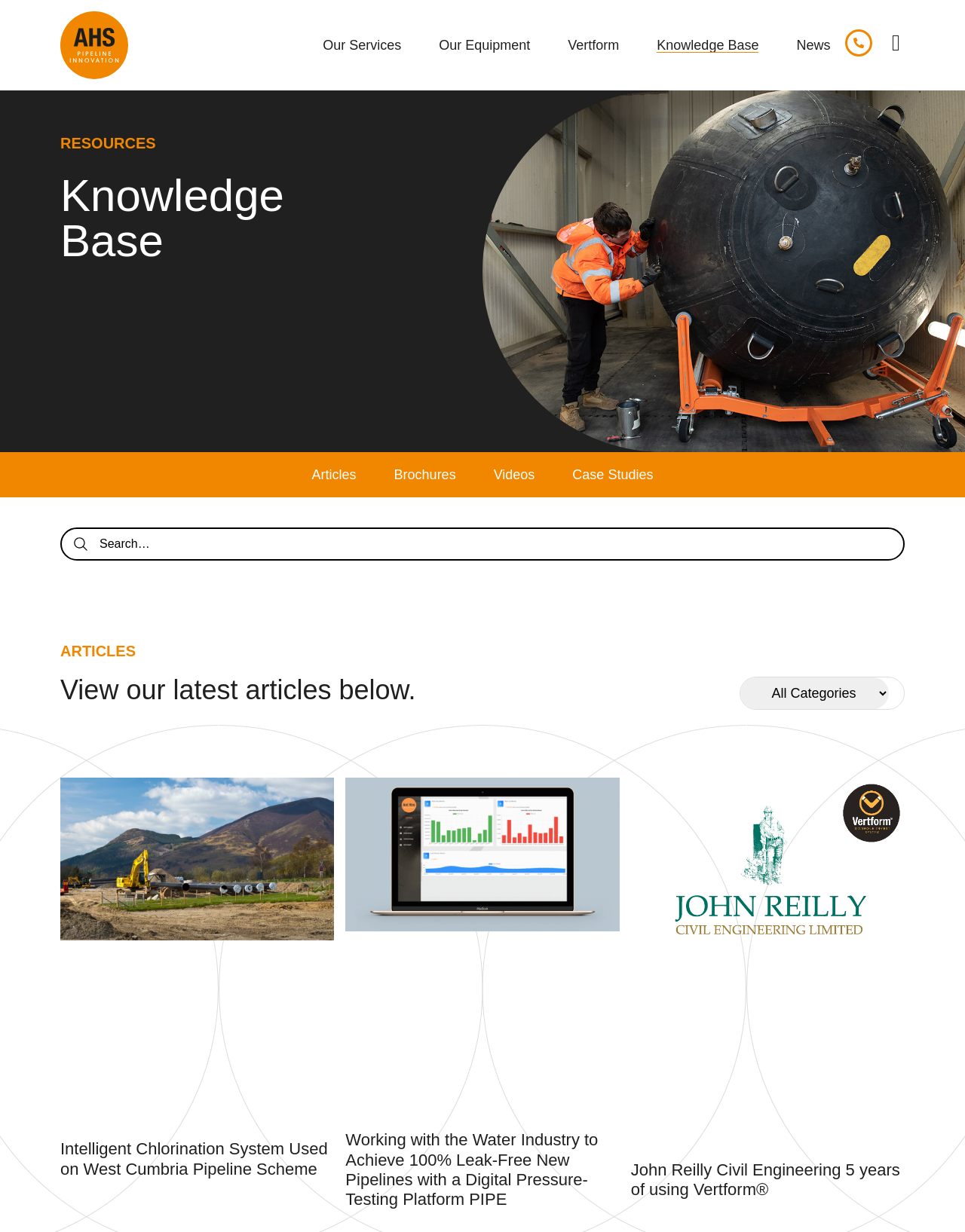Analyze the image and give a detailed response to the question:
What is the category of the resources section?

I found a heading element with the text 'RESOURCES' at coordinates [0.062, 0.11, 0.161, 0.122], which indicates the category of the resources section.